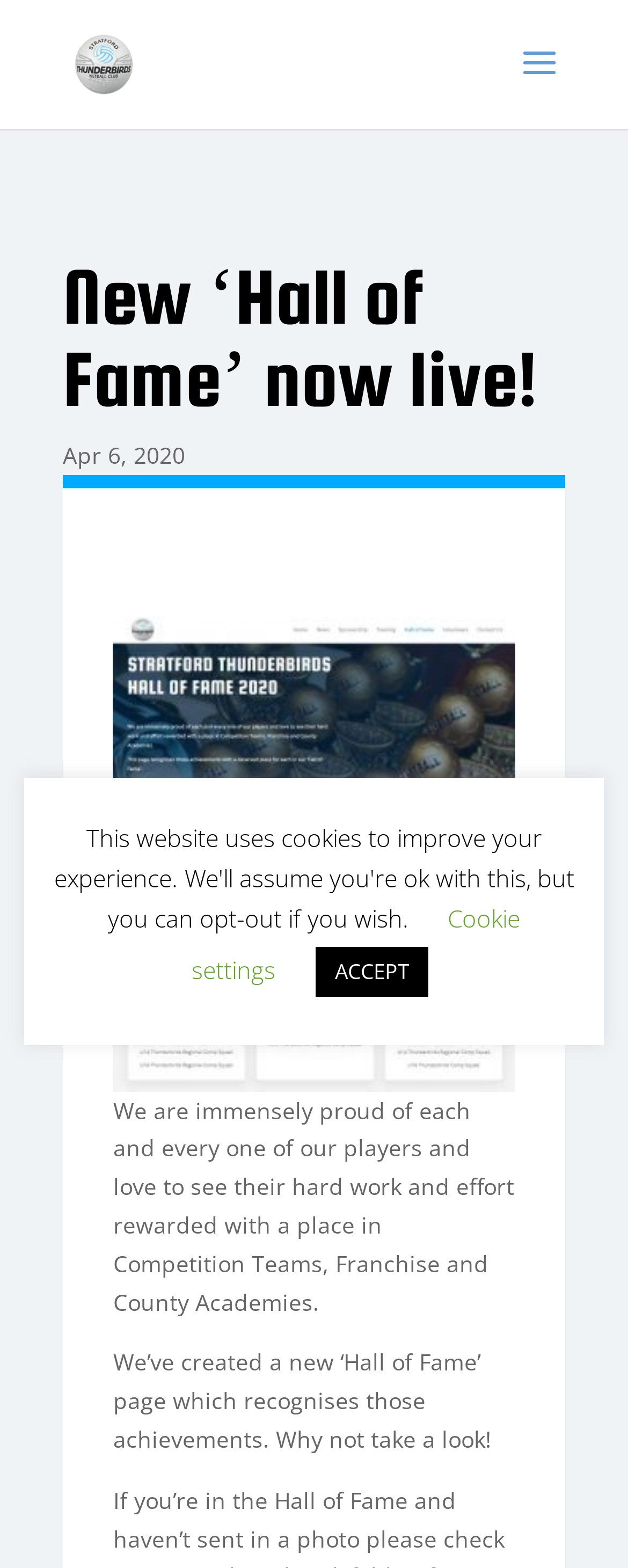What is the tone of the webpage?
Answer the question with as much detail as possible.

I inferred the tone of the webpage by reading the StaticText element with the bounding box coordinates [0.18, 0.698, 0.818, 0.84], which says 'We are immensely proud of each and every one of our players...'. This suggests that the tone of the webpage is proud.